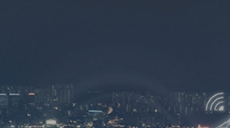Describe the image in great detail, covering all key points.

The image captures a nighttime cityscape, showcasing a skyline illuminated by various lights. The scene is framed by a dark blue sky, highlighting the contrast between the artificial lighting of the buildings and the natural nighttime backdrop. Notably, on the right side of the image, a distinctive pattern resembling a radiating signal is visible, adding an intriguing element to the composition. This visual representation complements content related to electric winches, possibly illustrating the integration of modern technology in urban settings. Overall, the image evokes a sense of innovation and connectivity within the city landscape.